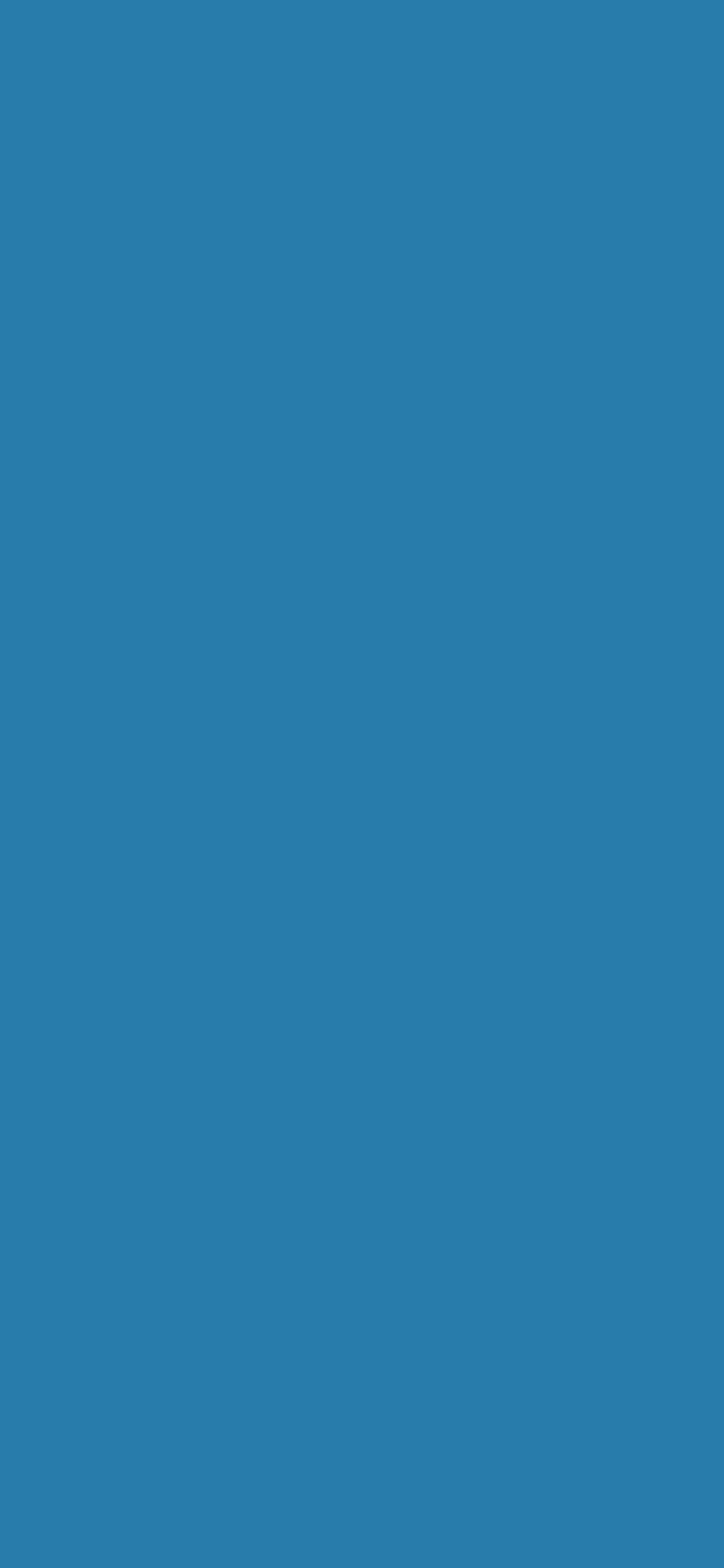Predict the bounding box of the UI element based on the description: "Hearing Loss". The coordinates should be four float numbers between 0 and 1, formatted as [left, top, right, bottom].

[0.038, 0.474, 0.962, 0.533]